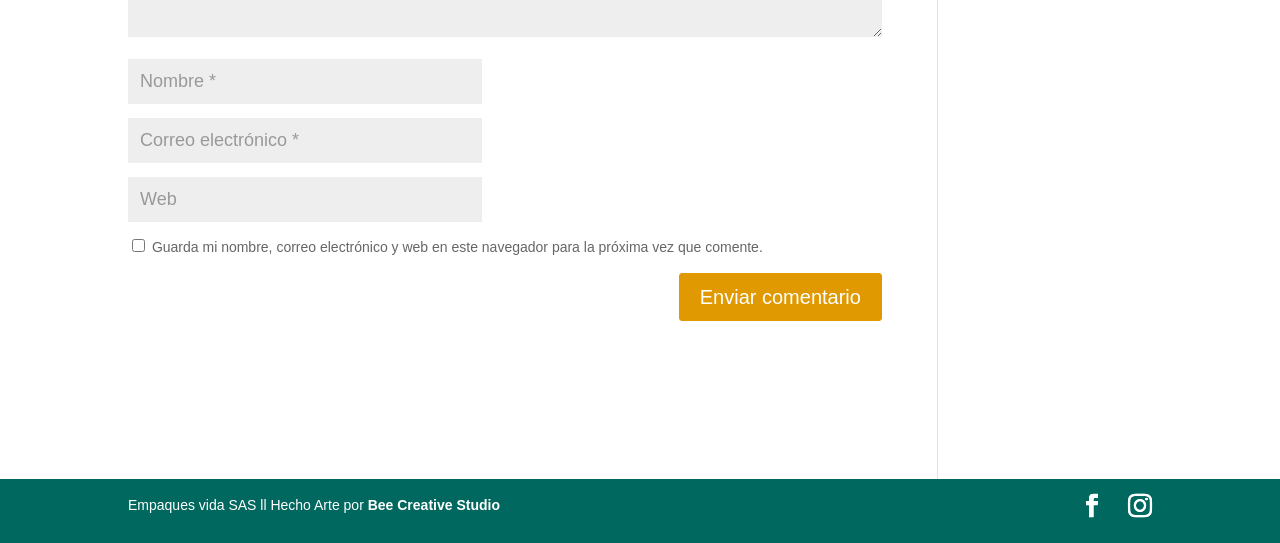Answer the question with a brief word or phrase:
How many textboxes are there?

3